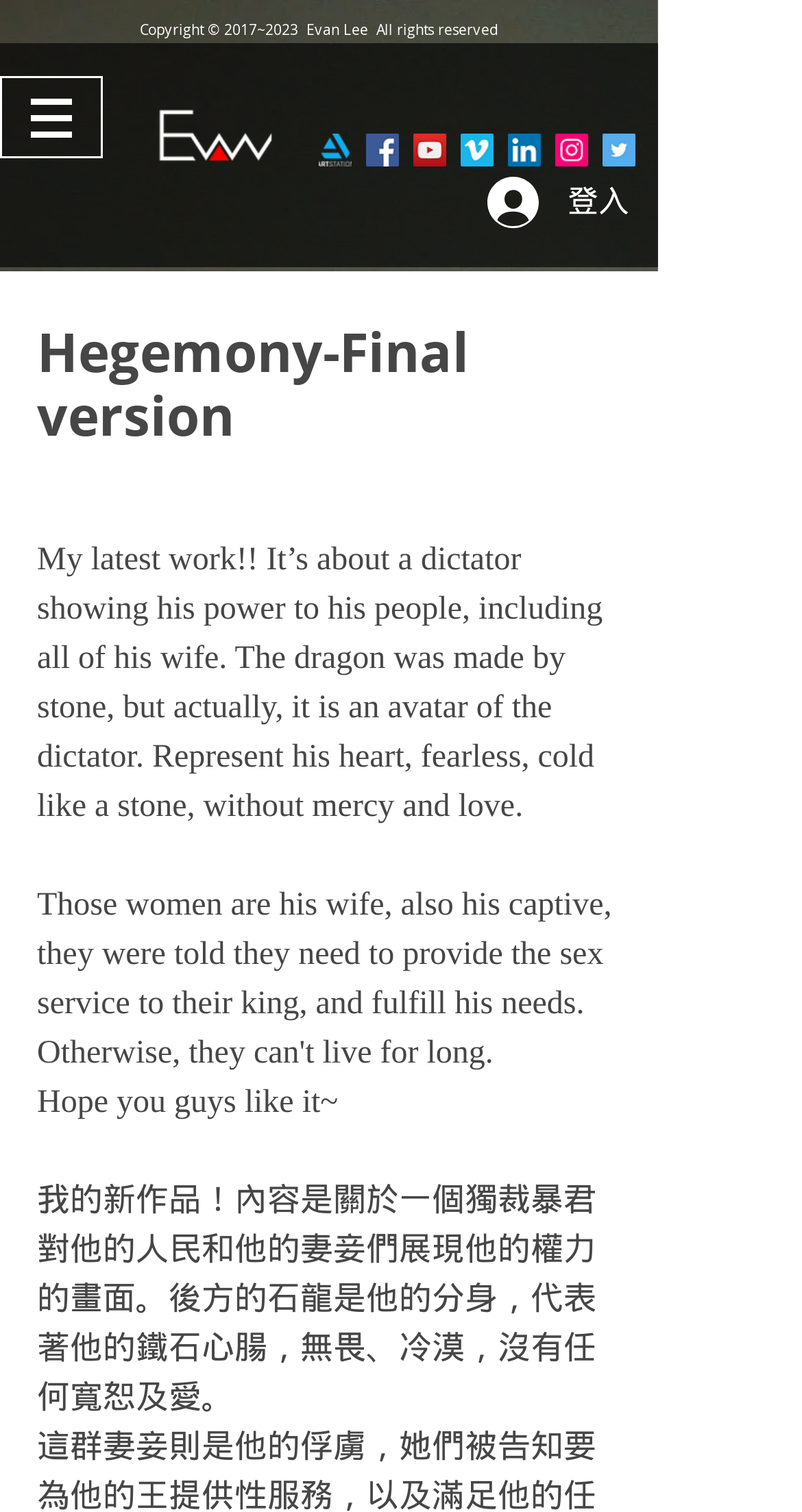Identify the bounding box coordinates of the clickable region necessary to fulfill the following instruction: "View YouTube". The bounding box coordinates should be four float numbers between 0 and 1, i.e., [left, top, right, bottom].

[0.515, 0.088, 0.556, 0.11]